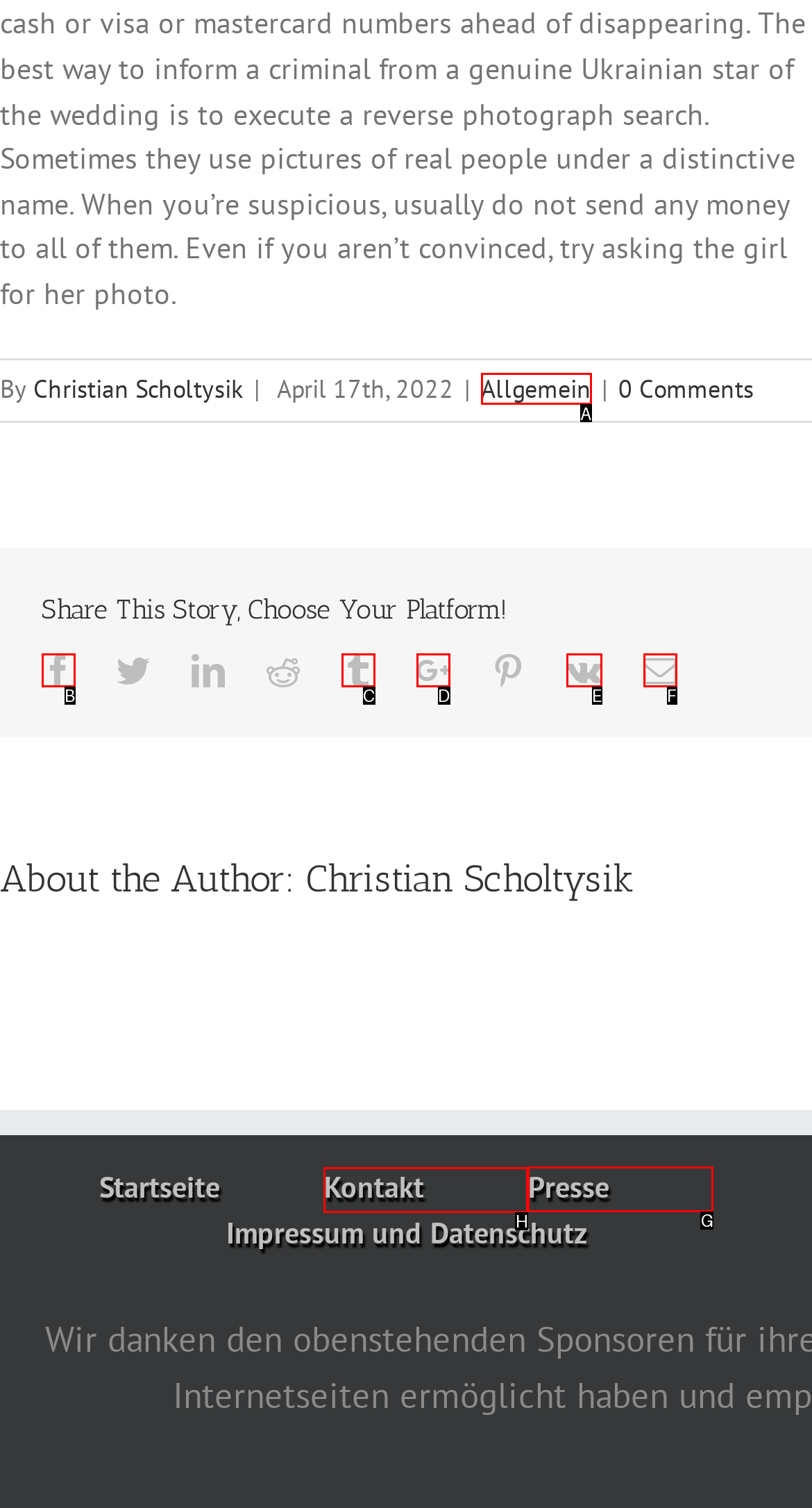What option should I click on to execute the task: Contact us? Give the letter from the available choices.

H